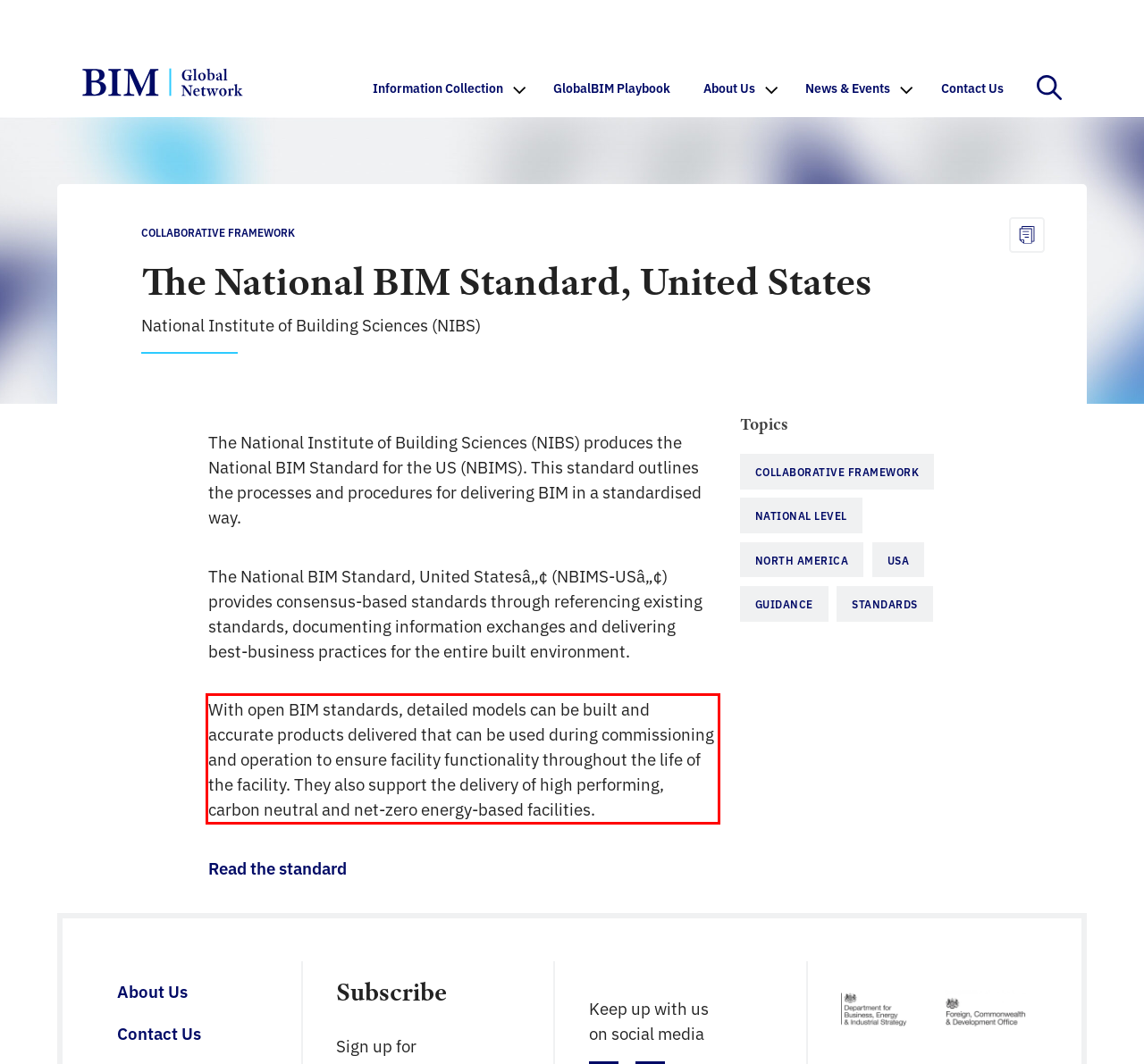You are given a webpage screenshot with a red bounding box around a UI element. Extract and generate the text inside this red bounding box.

With open BIM standards, detailed models can be built and accurate products delivered that can be used during commissioning and operation to ensure facility functionality throughout the life of the facility. They also support the delivery of high performing, carbon neutral and net-zero energy-based facilities.